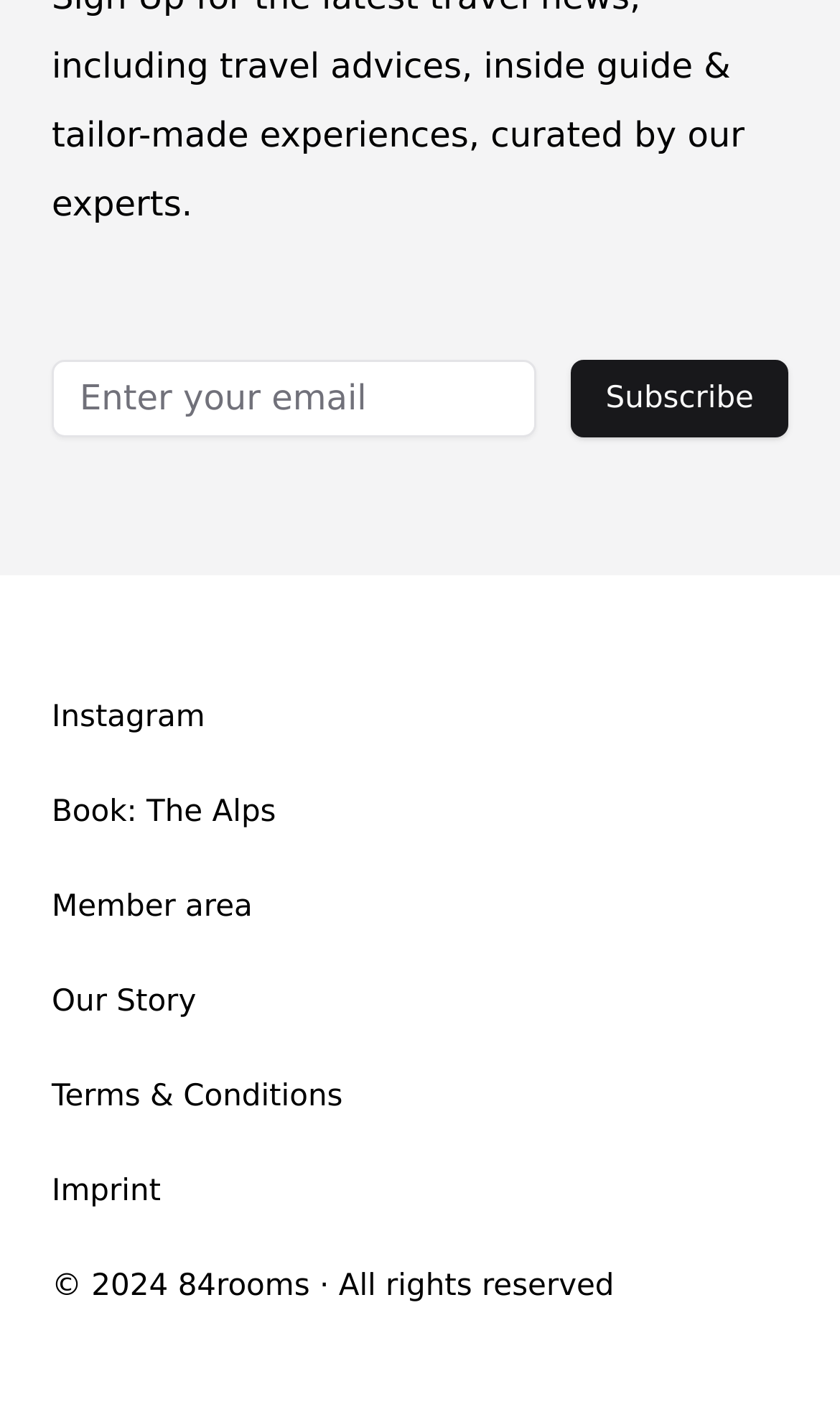Determine the bounding box coordinates for the area that needs to be clicked to fulfill this task: "Enter your email address". The coordinates must be given as four float numbers between 0 and 1, i.e., [left, top, right, bottom].

[0.062, 0.255, 0.639, 0.31]